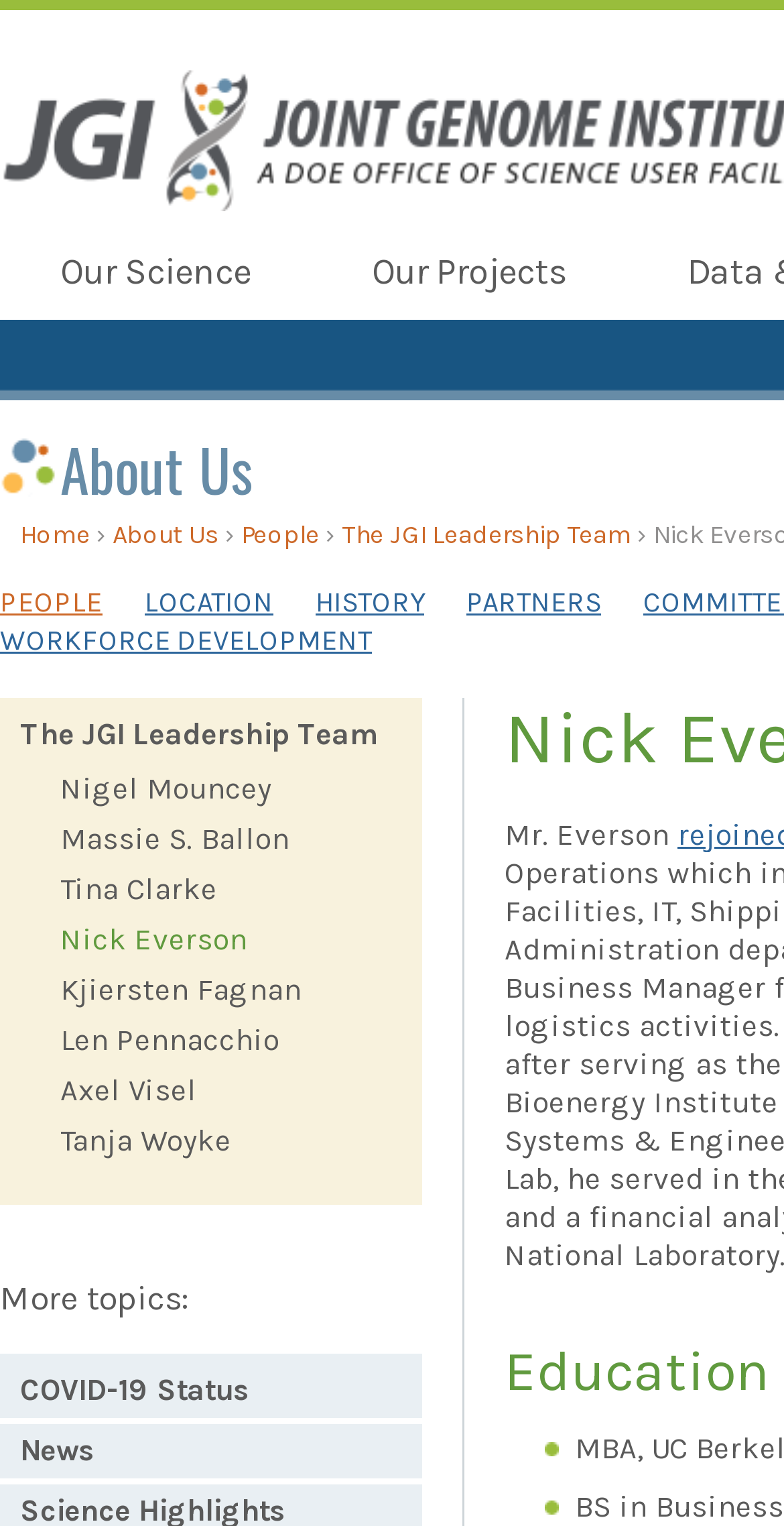Please specify the coordinates of the bounding box for the element that should be clicked to carry out this instruction: "View the privacy policy". The coordinates must be four float numbers between 0 and 1, formatted as [left, top, right, bottom].

None